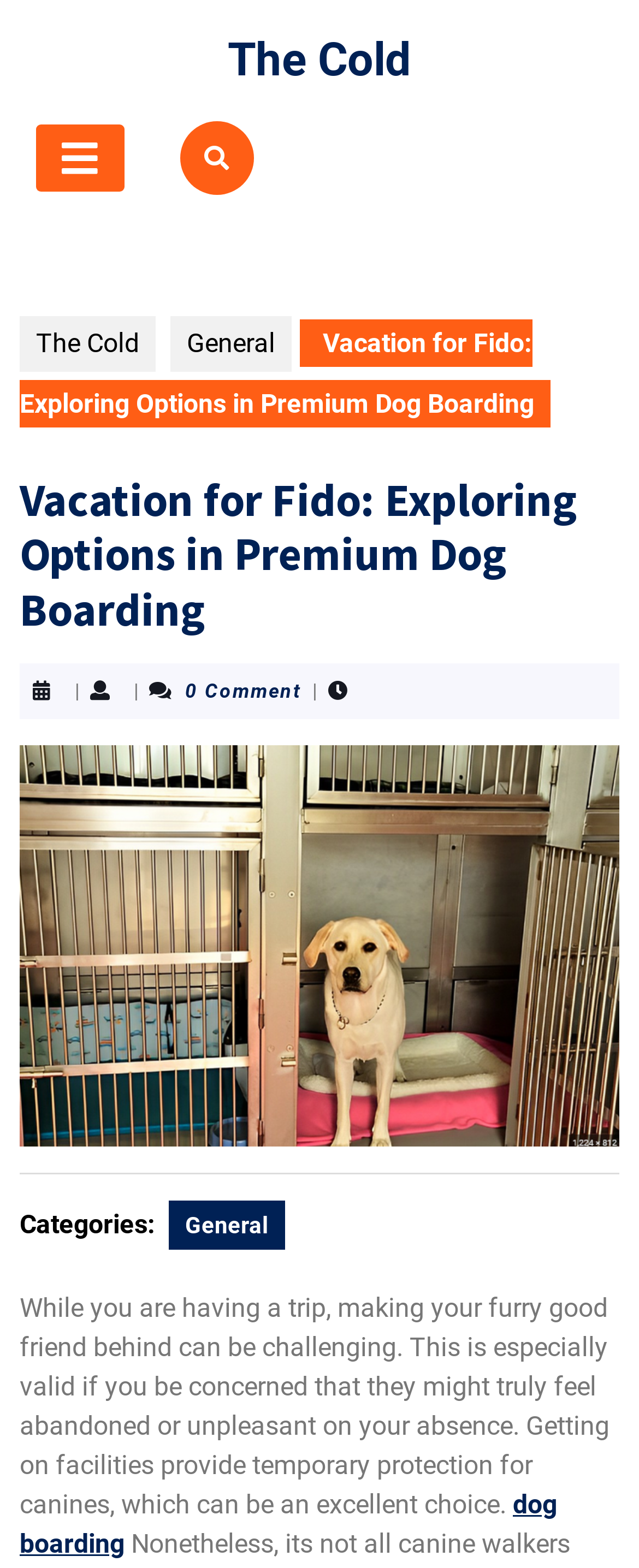Can you find and provide the main heading text of this webpage?

Vacation for Fido: Exploring Options in Premium Dog Boarding